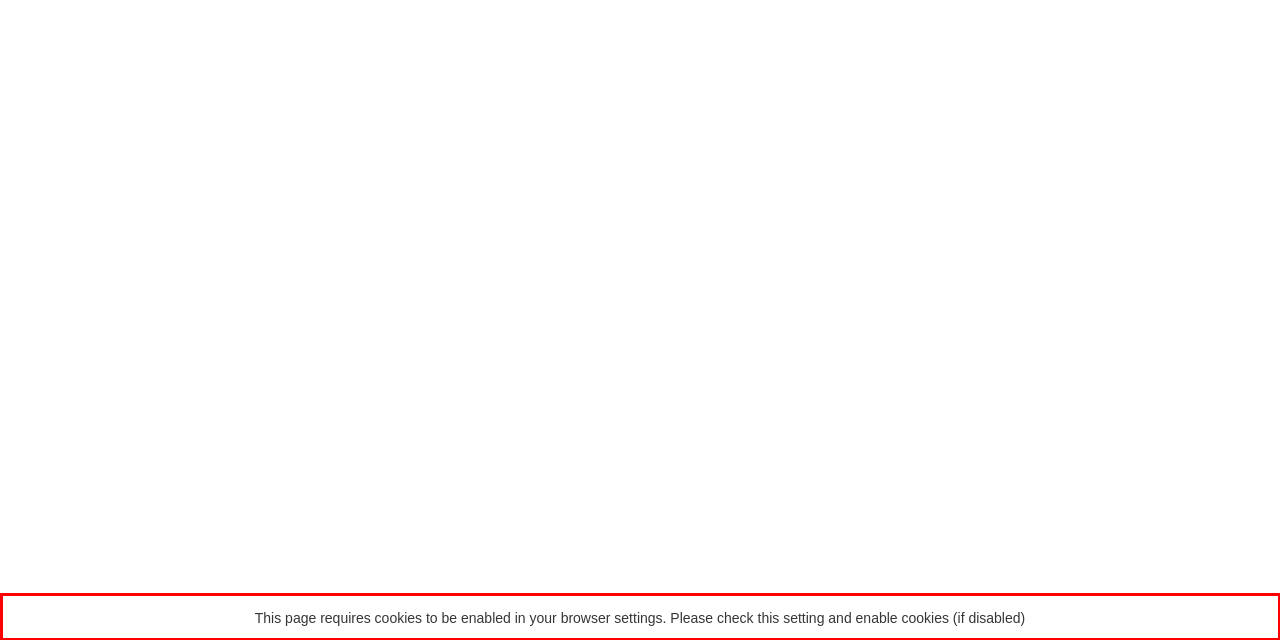Please perform OCR on the text within the red rectangle in the webpage screenshot and return the text content.

This page requires cookies to be enabled in your browser settings. Please check this setting and enable cookies (if disabled)